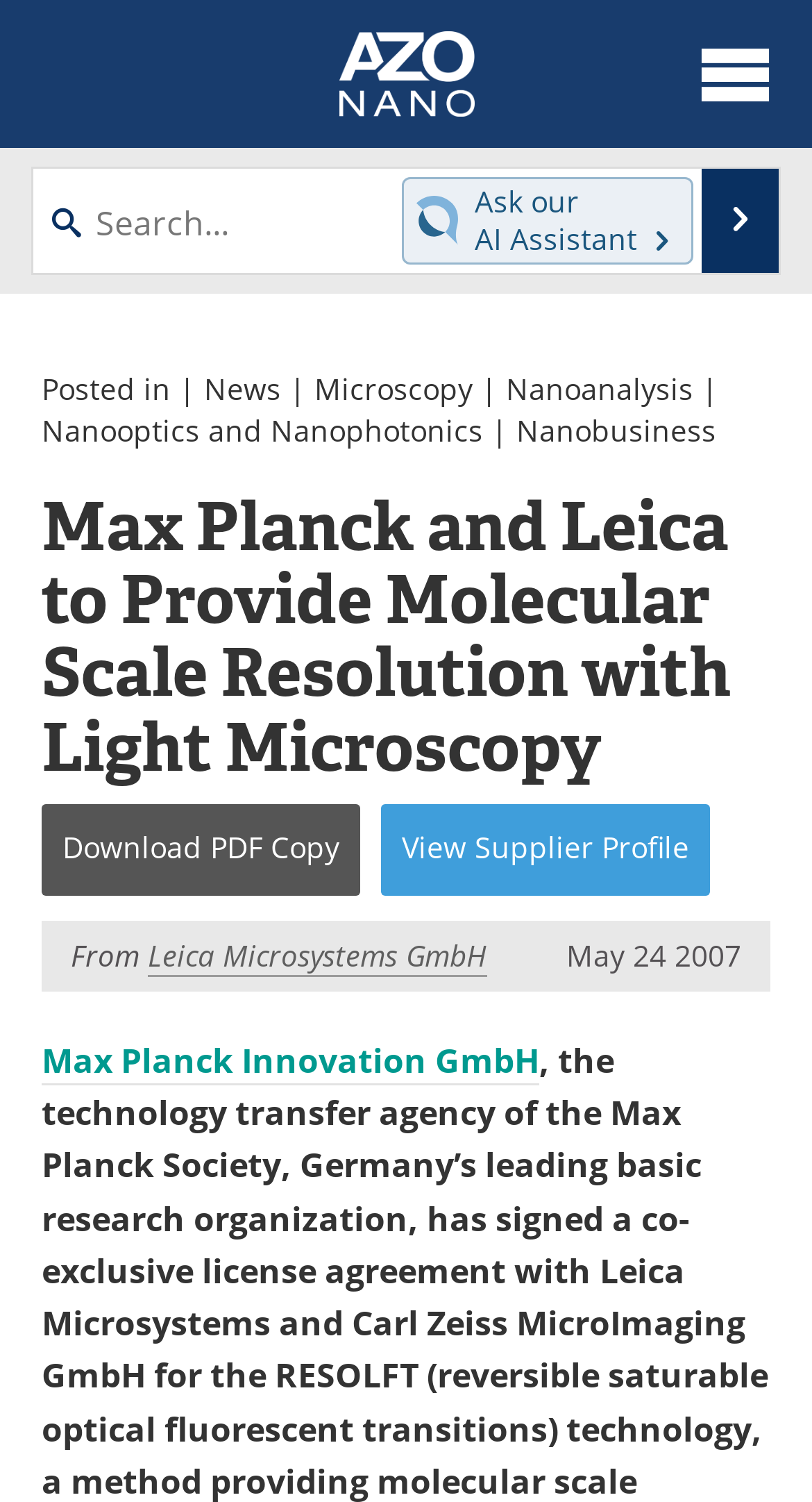What is the name of the company mentioned in the article?
Please use the image to deliver a detailed and complete answer.

I read the article and found the name of the company mentioned, which is 'Leica Microsystems GmbH'.